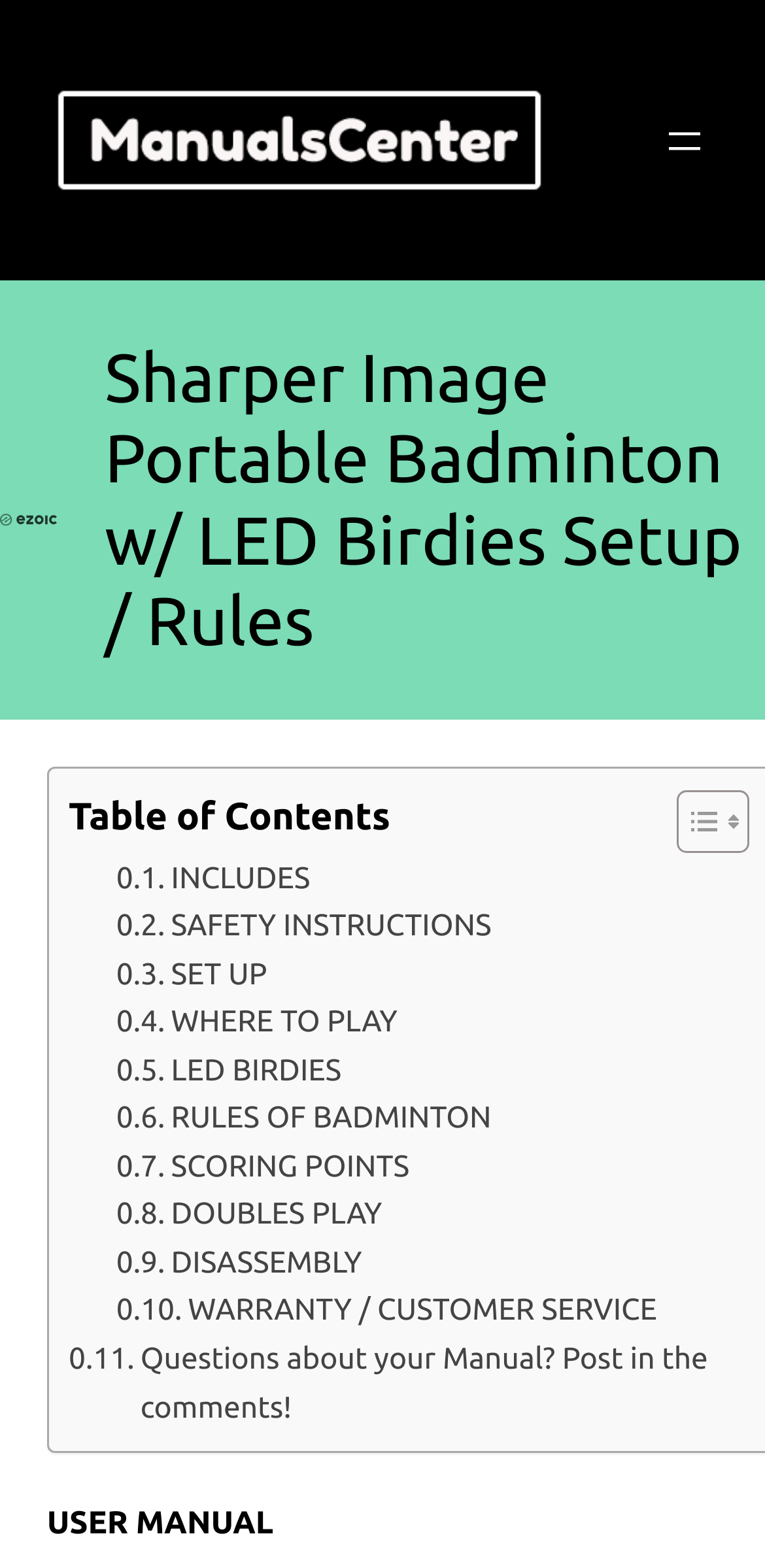Identify the bounding box coordinates of the element to click to follow this instruction: 'Click on the 'Table of Content' link'. Ensure the coordinates are four float values between 0 and 1, provided as [left, top, right, bottom].

[0.846, 0.502, 0.967, 0.545]